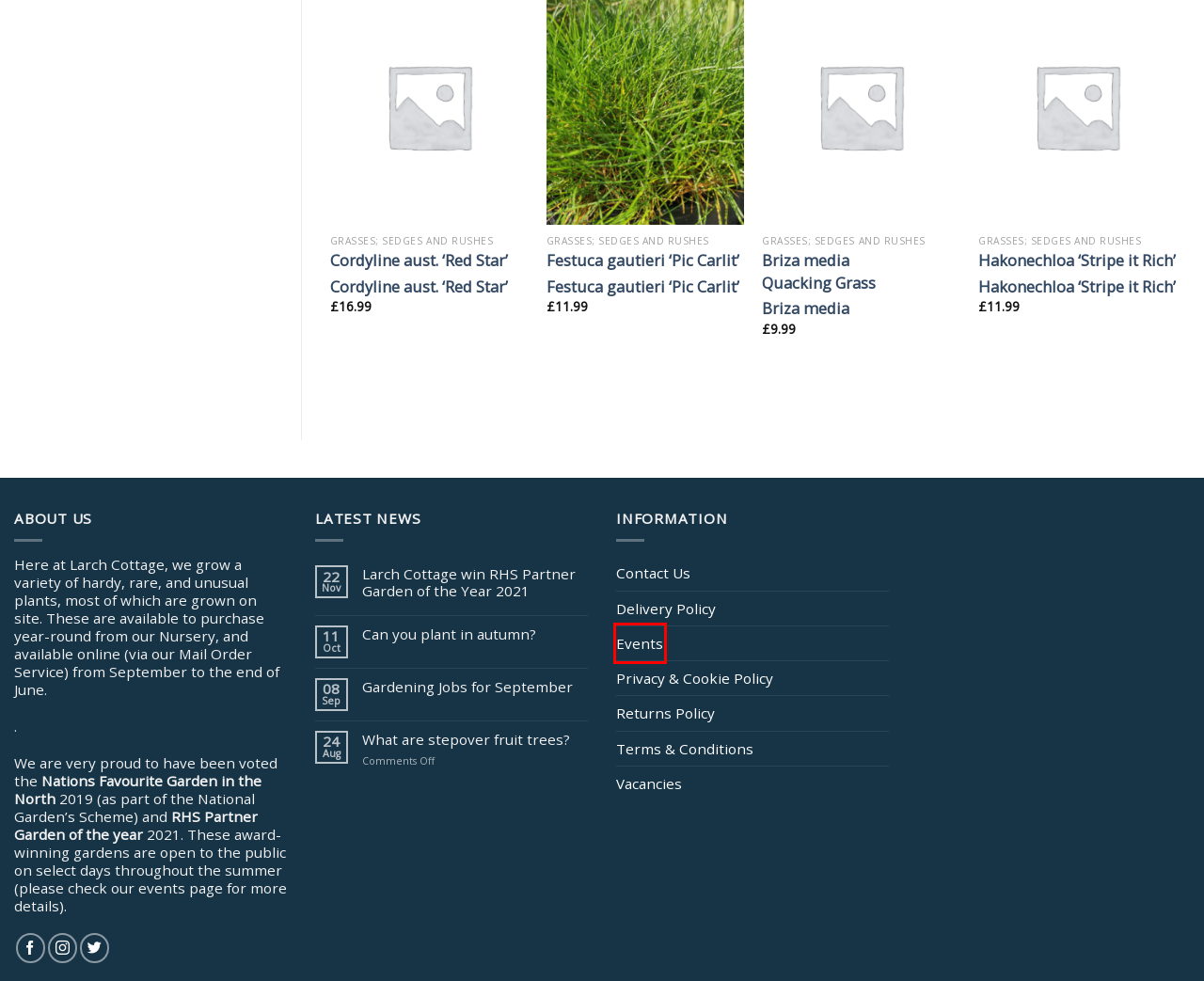You have a screenshot of a webpage with a red rectangle bounding box around an element. Identify the best matching webpage description for the new page that appears after clicking the element in the bounding box. The descriptions are:
A. Cordyline aust. ‘Red Star’ – Larch Cottage Nurseries
B. Returns Policy – Larch Cottage Nurseries
C. Privacy Policy – Larch Cottage Nurseries
D. Terms & Conditions – Larch Cottage Nurseries
E. Events – Larch Cottage Nurseries
F. What are stepover fruit trees? – Larch Cottage Nurseries
G. Hakonechloa ‘Stripe it Rich’ – Larch Cottage Nurseries
H. Larch Cottage win RHS Partner Garden of the Year 2021 – Larch Cottage Nurseries

E